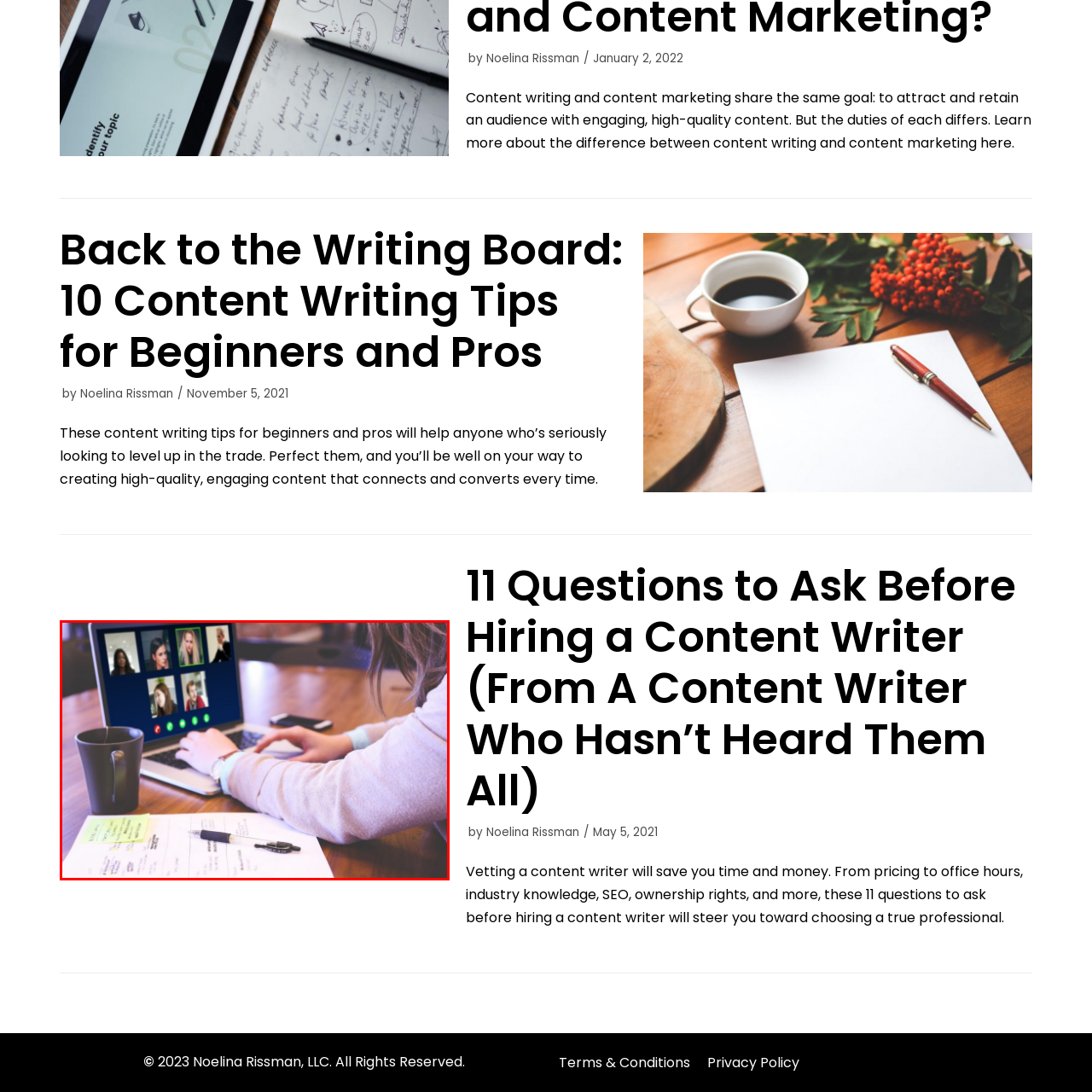Examine the content inside the red bounding box and offer a comprehensive answer to the following question using the details from the image: What is on the table?

According to the caption, on the table, there is a black coffee mug that adds a touch of warmth to the scene, creating a welcoming atmosphere.